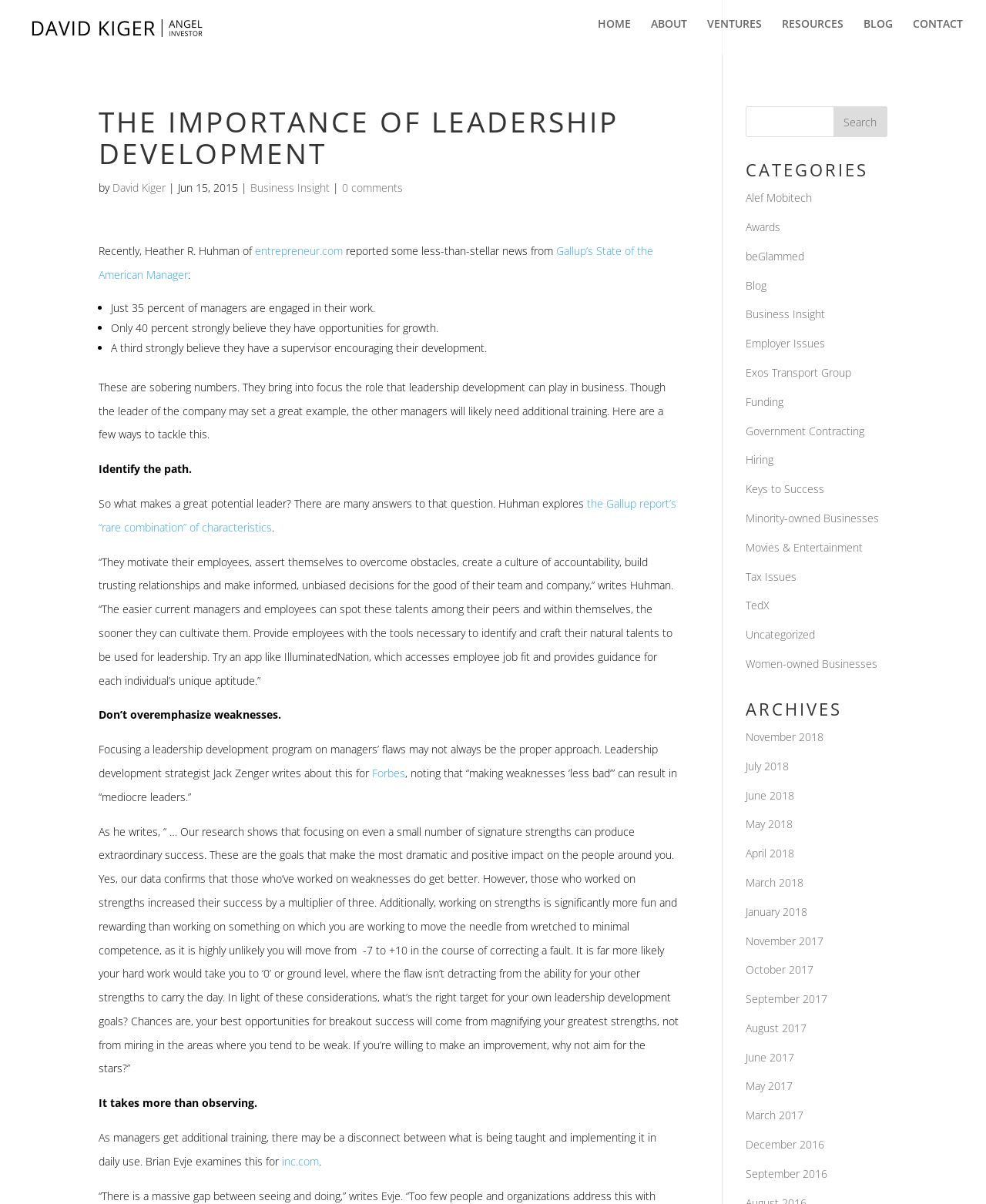Describe all the significant parts and information present on the webpage.

The webpage is titled "The Importance of Leadership Development" and is part of the DavidKiger.com website. At the top, there is a navigation menu with links to "HOME", "ABOUT", "VENTURES", "RESOURCES", "BLOG", and "CONTACT". Below the navigation menu, there is a heading with the title of the webpage, followed by the author's name, "David Kiger", and the date "Jun 15, 2015".

The main content of the webpage is an article that discusses the importance of leadership development, citing a report from Gallup's State of the American Manager. The article highlights some sobering statistics, including that only 35% of managers are engaged in their work and only 40% strongly believe they have opportunities for growth. The article then provides some suggestions for tackling these issues, including identifying the path to leadership development, not overemphasizing weaknesses, and taking more than just observing to implement changes.

The article is divided into sections, each with a heading, and includes quotes from other sources, such as Forbes. There are also links to other articles and websites, including entrepreneur.com and inc.com.

On the right-hand side of the webpage, there is a search bar and a list of categories, including "Alef Mobitech", "Awards", "beGlammed", and "Business Insight", among others. Below the categories, there is a list of archives, with links to articles from different months and years, dating back to 2016.

Overall, the webpage is a blog post that discusses the importance of leadership development and provides some suggestions for improving it, with links to other relevant articles and resources.